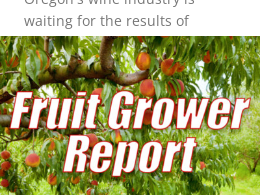Provide a comprehensive description of the image.

The image features a vibrant orchard scene showcasing a bountiful tree adorned with ripe peaches, set against a backdrop of lush greenery. Prominently displayed in the foreground is the bold title "Fruit Grower Report," which suggests a focus on agricultural insights, particularly related to the fruit and wine industries of Oregon. This visual conveys the anticipation within Oregon's wine community as they await crucial harvest results, highlighting the interplay between fruit cultivation and the wine production process. The overall composition blends natural beauty with informative content, reflecting the importance of agricultural reports in the region's economic landscape.